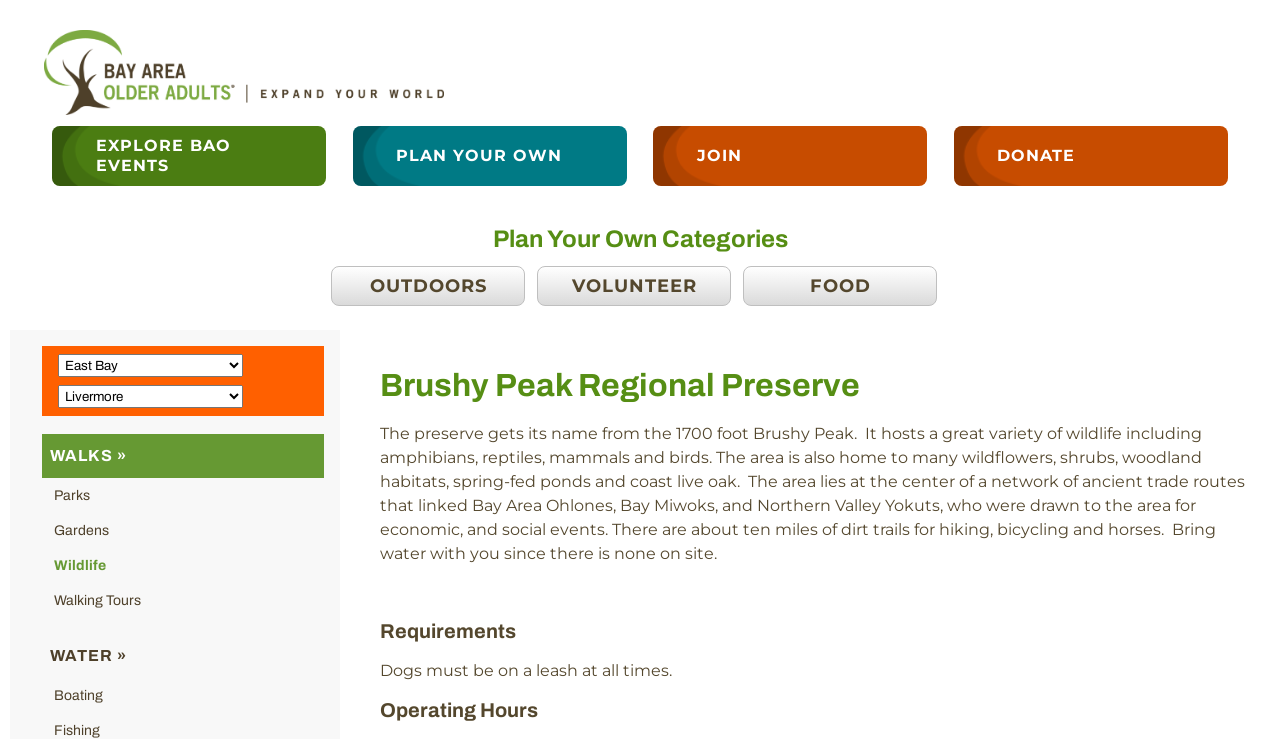Identify the bounding box coordinates of the region that should be clicked to execute the following instruction: "Click on EXPLORE BAO EVENTS".

[0.041, 0.17, 0.255, 0.251]